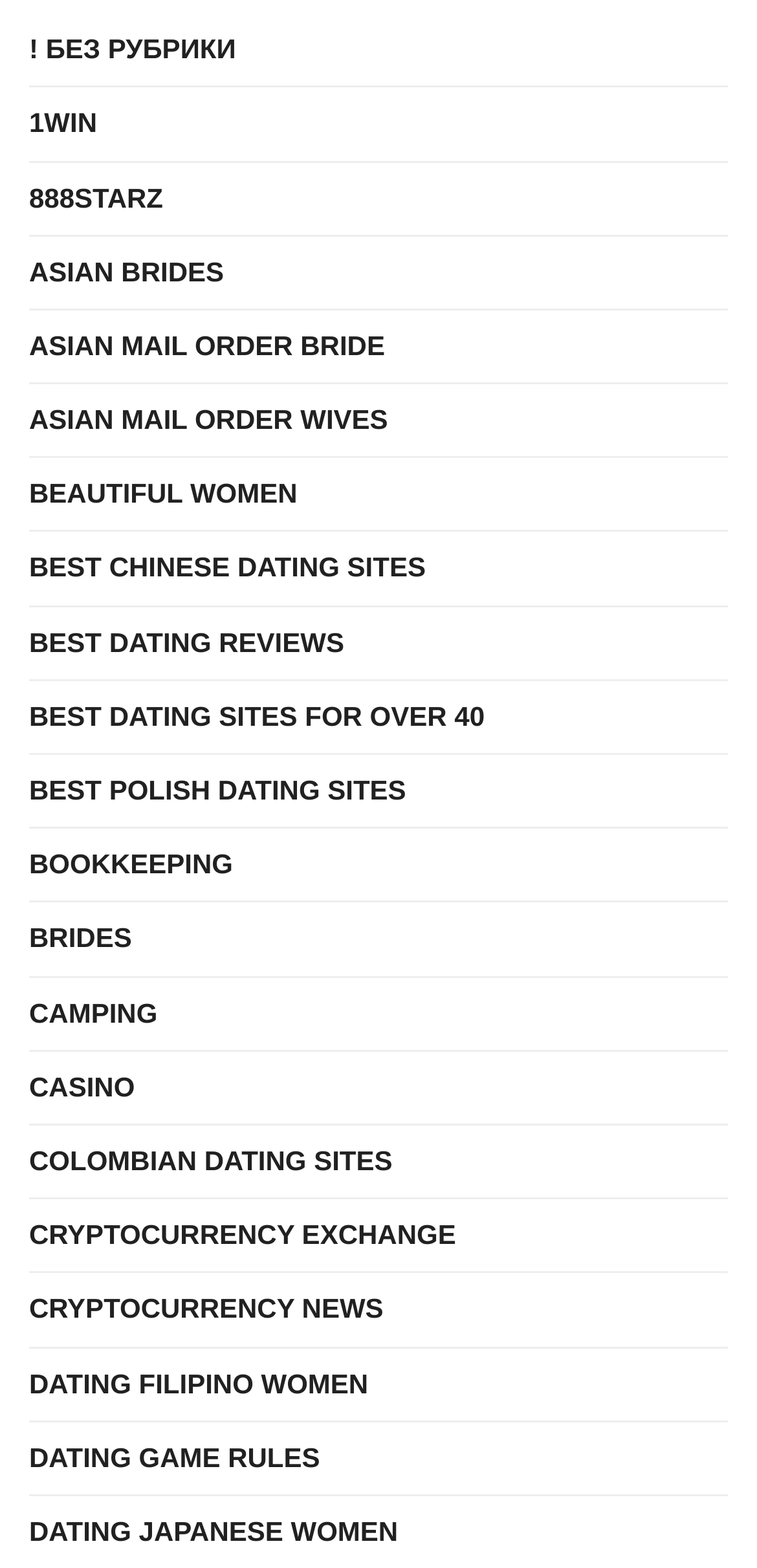Point out the bounding box coordinates of the section to click in order to follow this instruction: "check out CAMPING".

[0.038, 0.631, 0.208, 0.662]